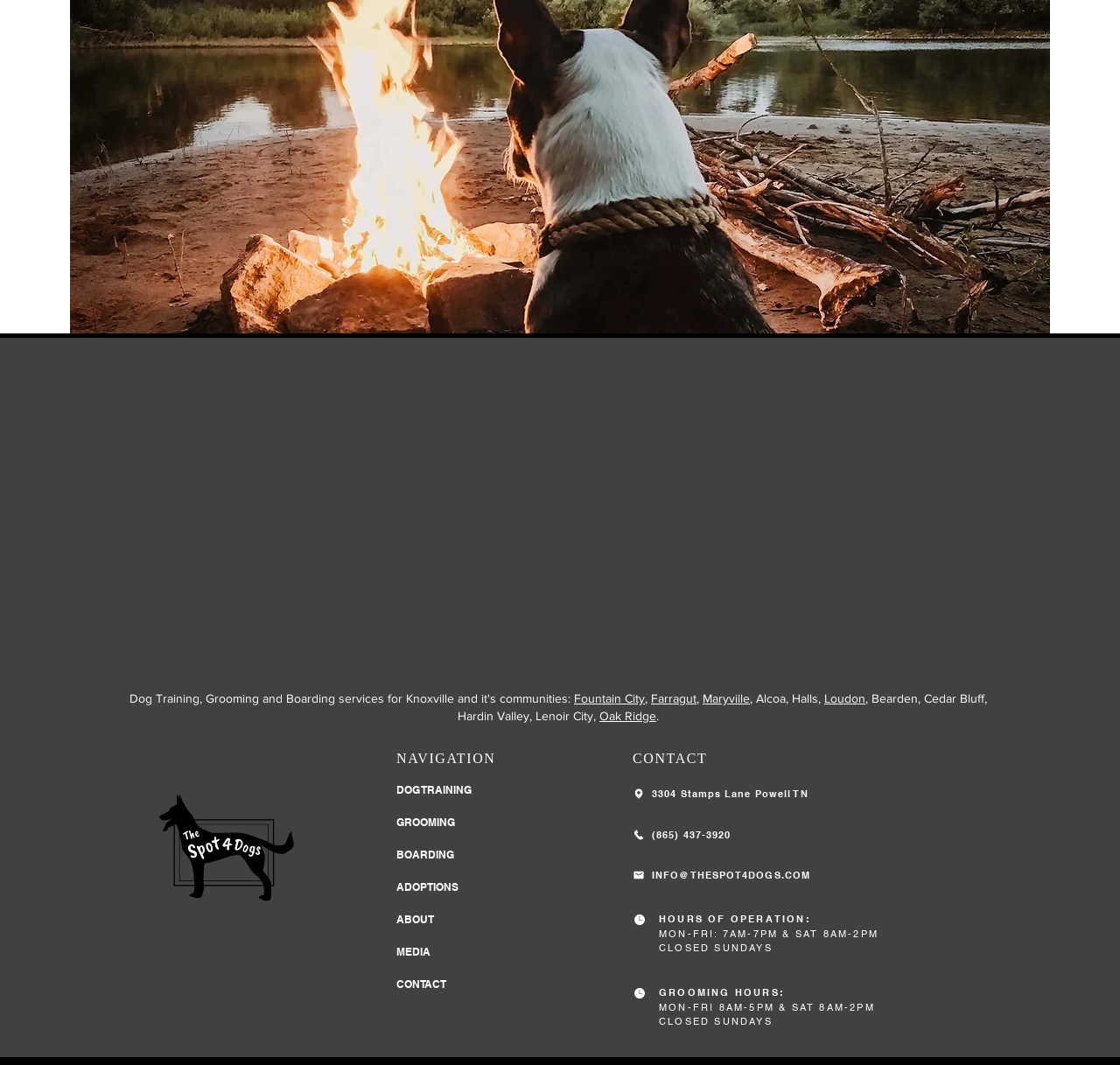Locate the bounding box coordinates of the element you need to click to accomplish the task described by this instruction: "Get directions to 3304 Stamps Lane Powell TN".

[0.565, 0.729, 0.84, 0.762]